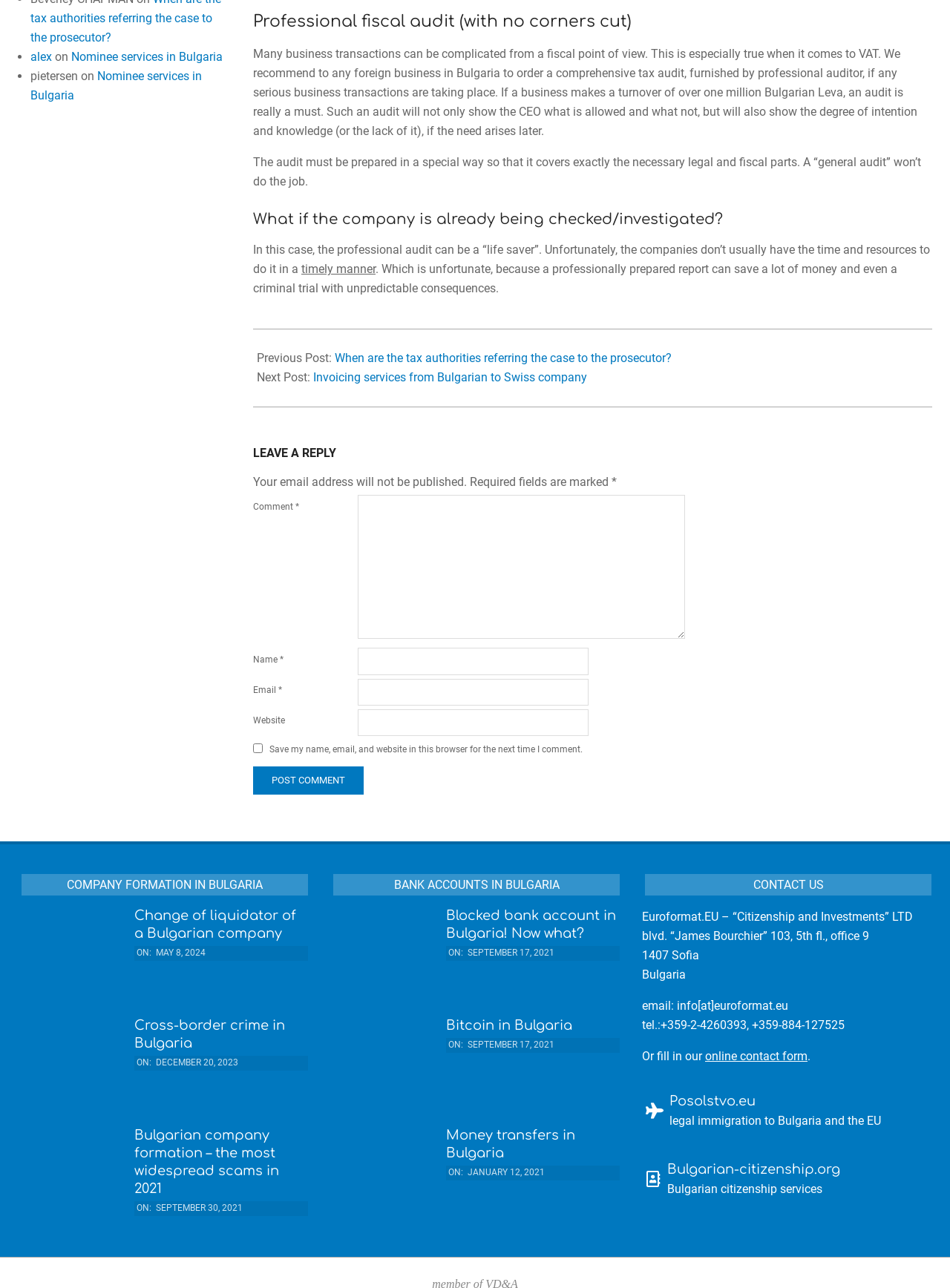What is the topic of the linked article 'Cross-border crime in Bulgaria'?
Answer with a single word or short phrase according to what you see in the image.

Crime